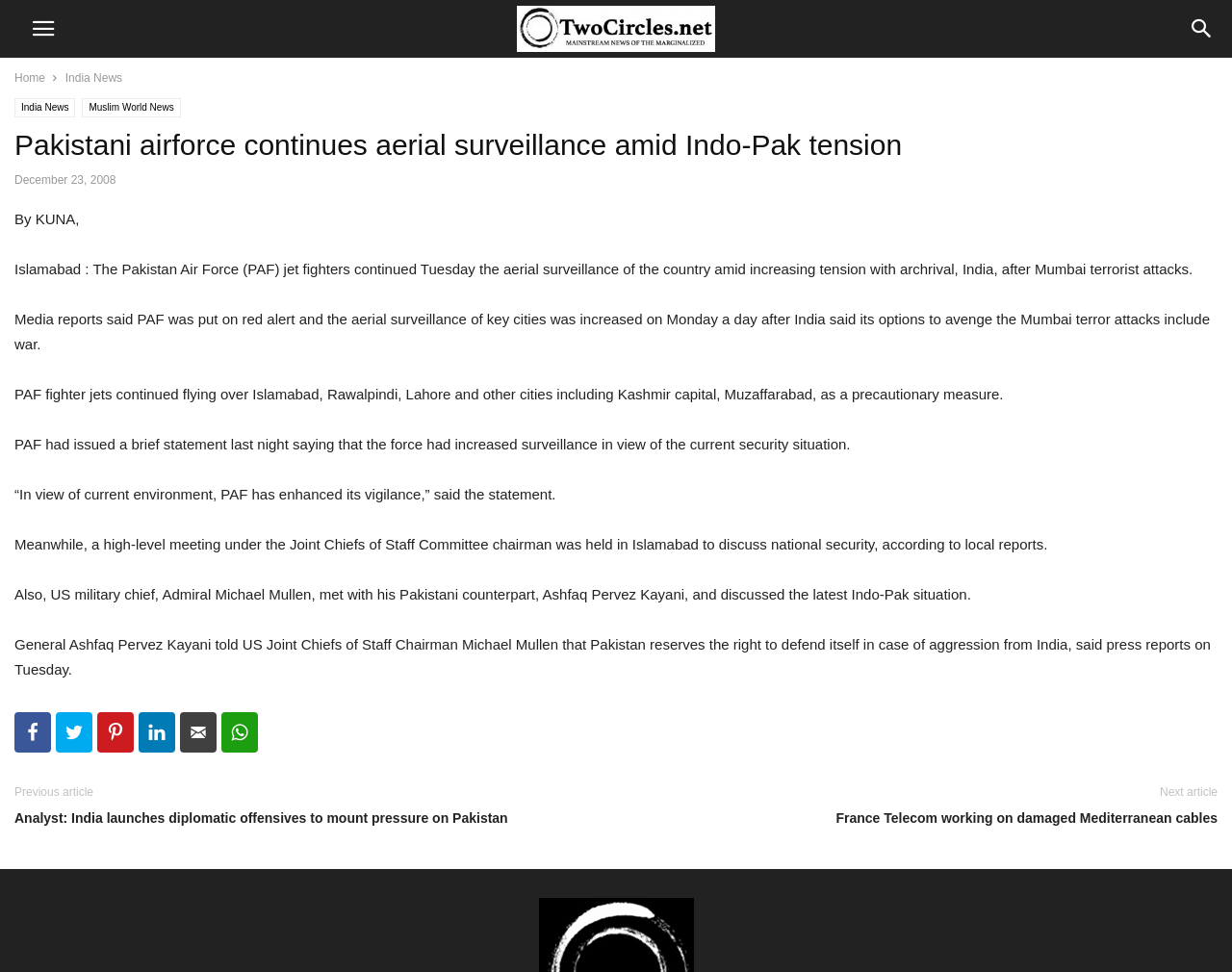What did General Ashfaq Pervez Kayani tell US Joint Chiefs of Staff Chairman Michael Mullen?
Refer to the screenshot and answer in one word or phrase.

Pakistan reserves the right to defend itself